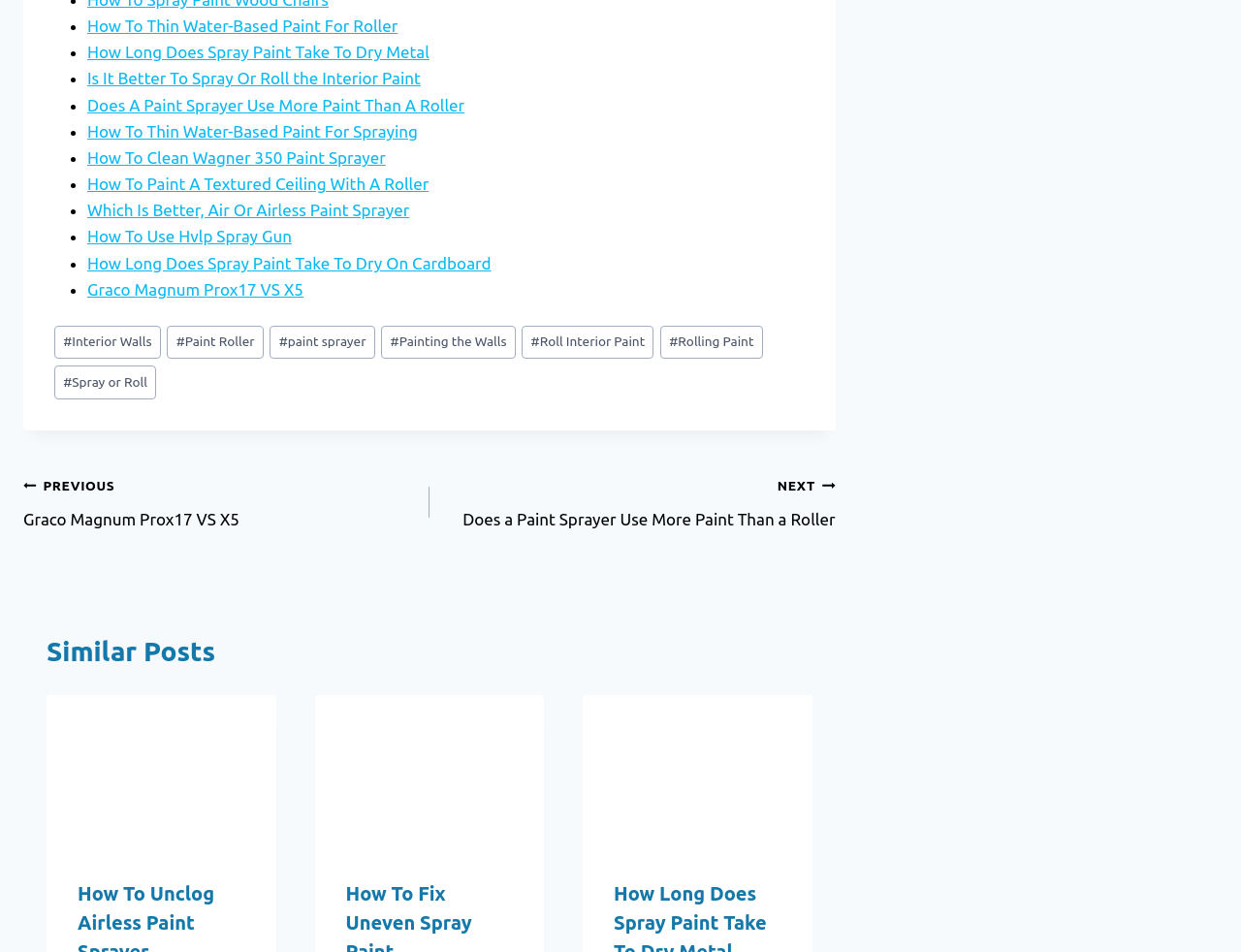What is the topic of the first link?
Refer to the screenshot and respond with a concise word or phrase.

Thinning water-based paint